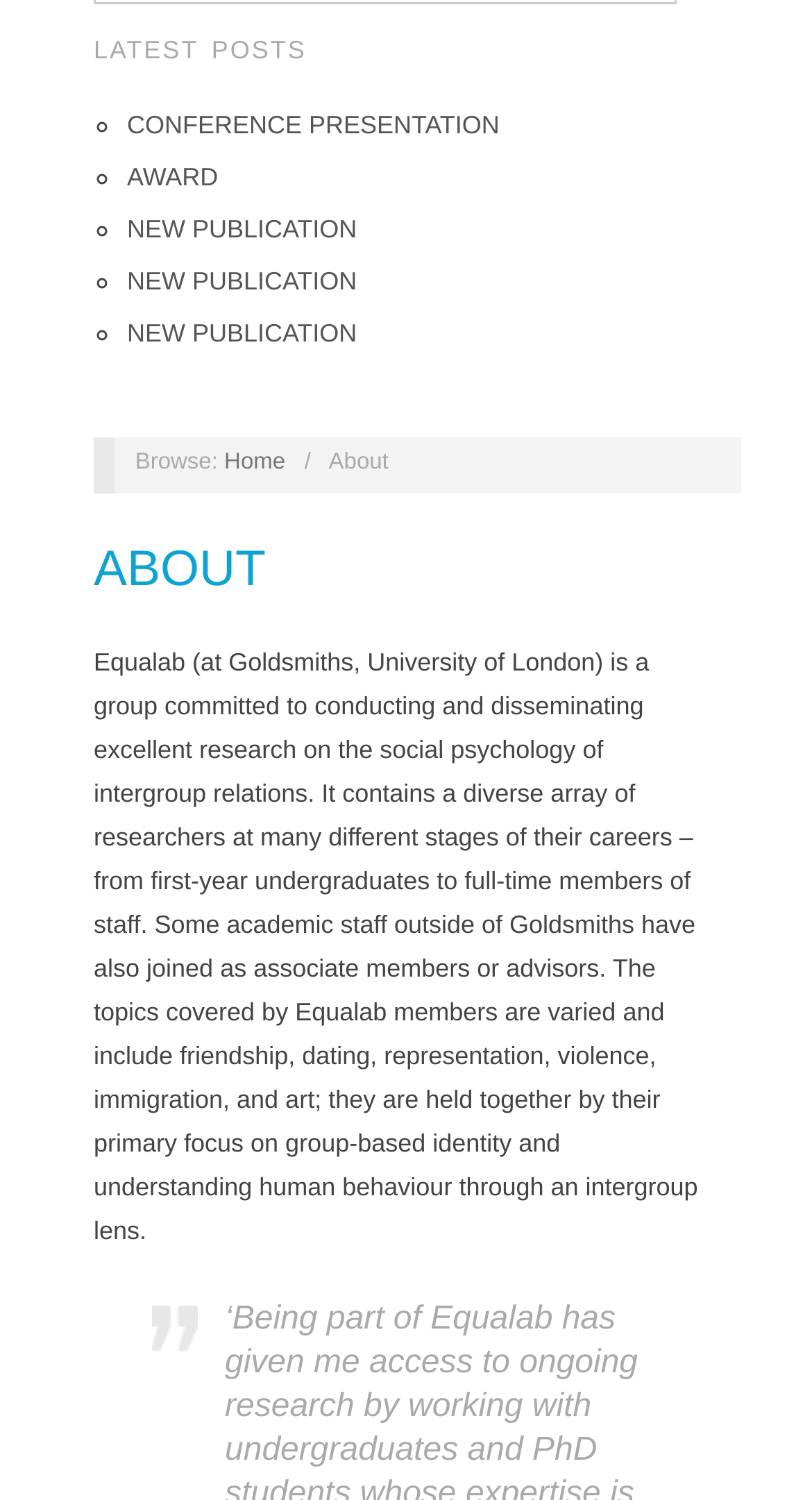From the webpage screenshot, predict the bounding box coordinates (top-left x, top-left y, bottom-right x, bottom-right y) for the UI element described here: Bachelor's in Molecular Life Sciences

None